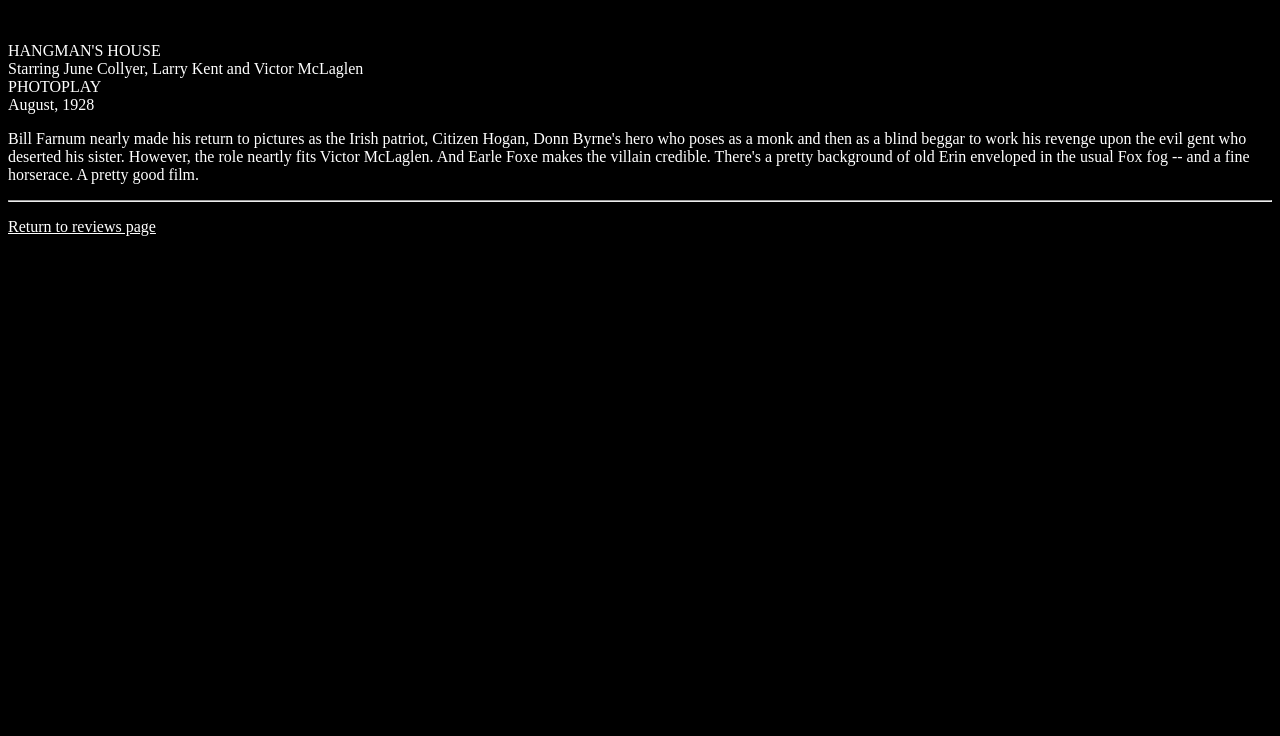Bounding box coordinates are specified in the format (top-left x, top-left y, bottom-right x, bottom-right y). All values are floating point numbers bounded between 0 and 1. Please provide the bounding box coordinate of the region this sentence describes: Contact Us

None